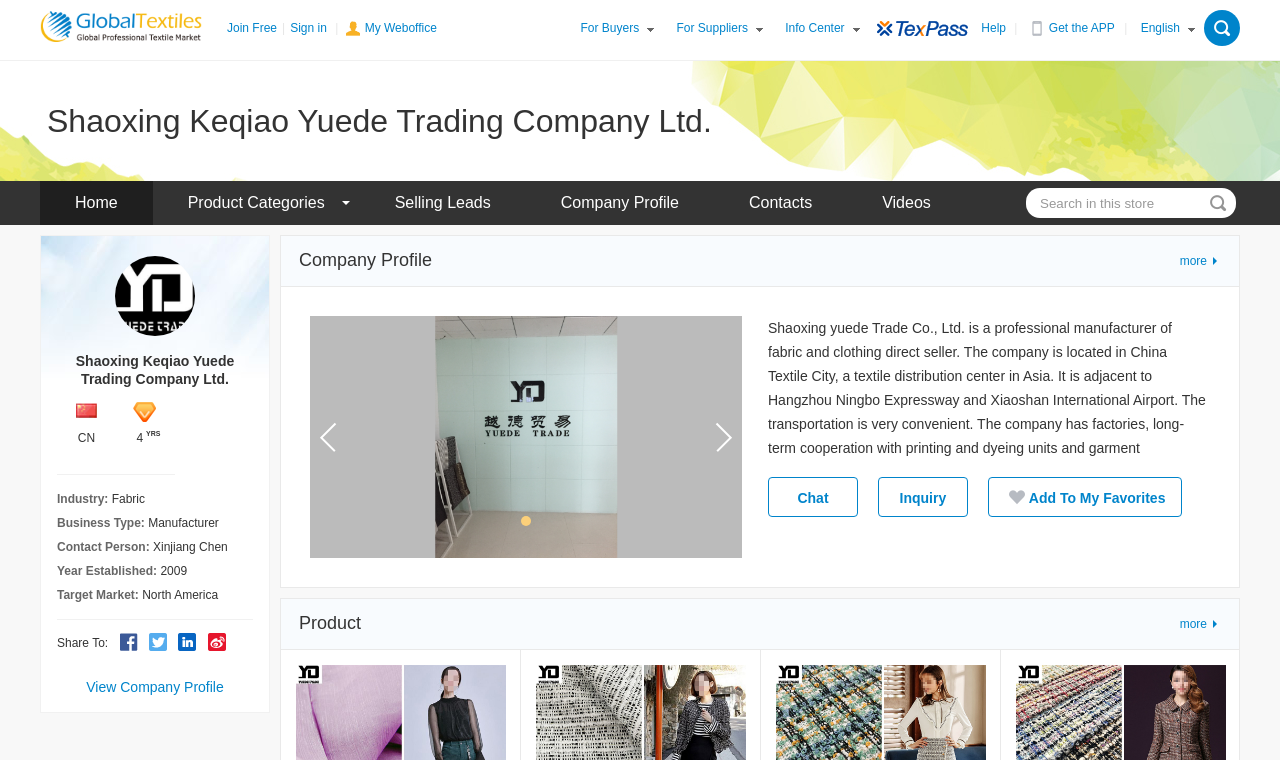Show the bounding box coordinates for the element that needs to be clicked to execute the following instruction: "Chat with the company". Provide the coordinates in the form of four float numbers between 0 and 1, i.e., [left, top, right, bottom].

[0.6, 0.628, 0.67, 0.68]